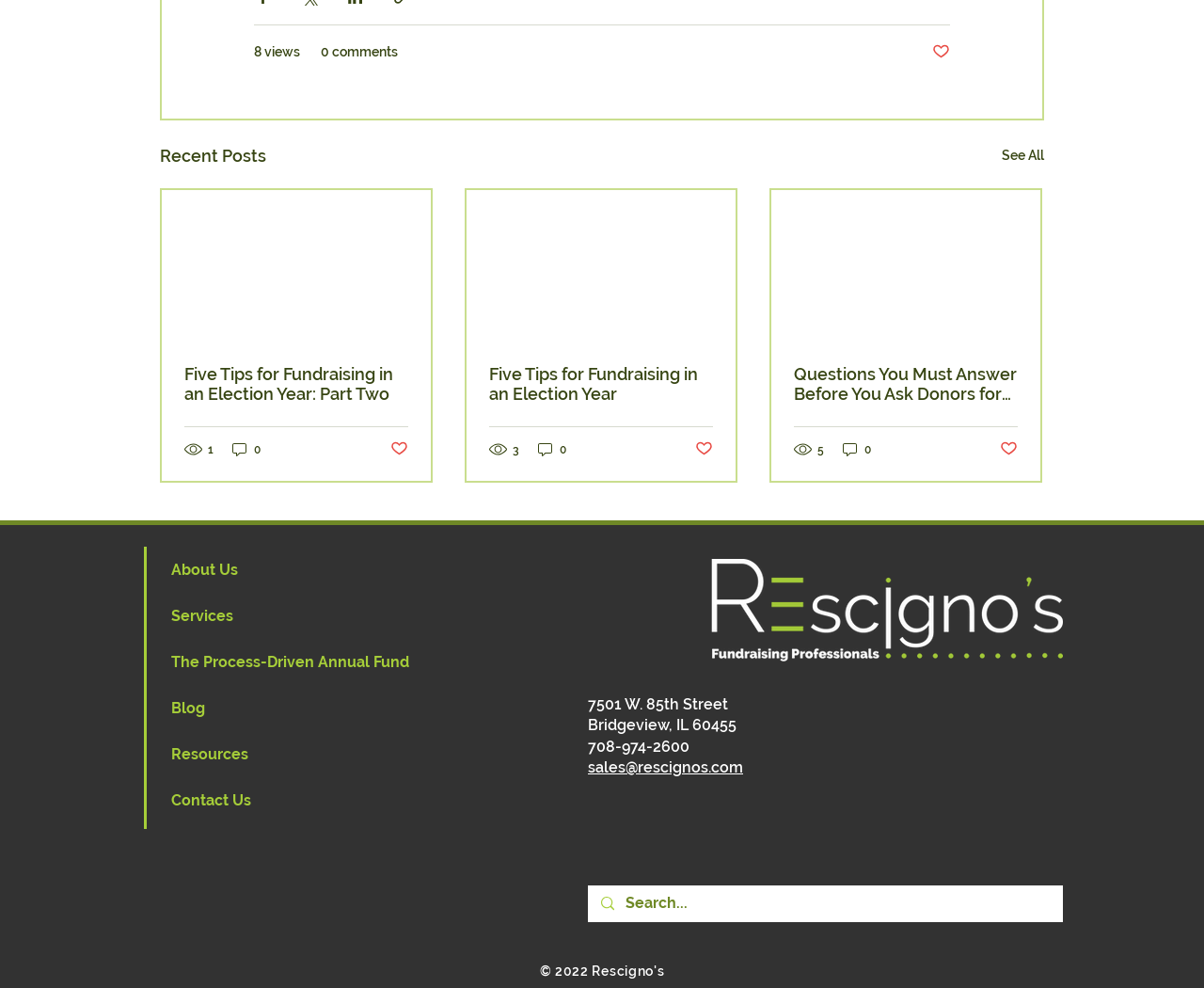What is the link to the 'About Us' page?
Provide a thorough and detailed answer to the question.

I found the link to the 'About Us' page by looking at the navigation element with the text 'Site' and finding the link element with the text 'About Us' inside it.